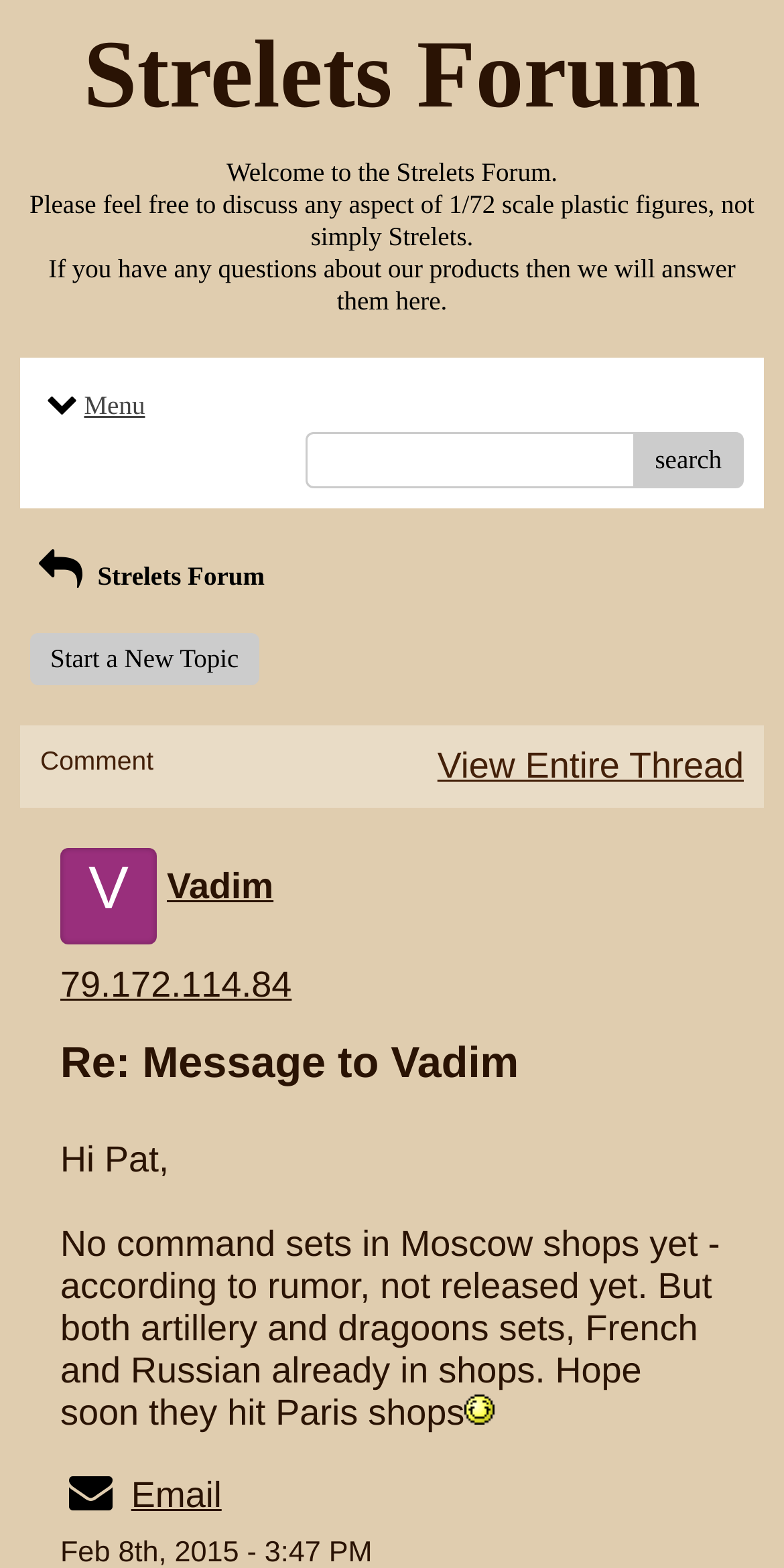Who posted the message 'Re: Message to Vadim'?
Based on the screenshot, answer the question with a single word or phrase.

Vadim